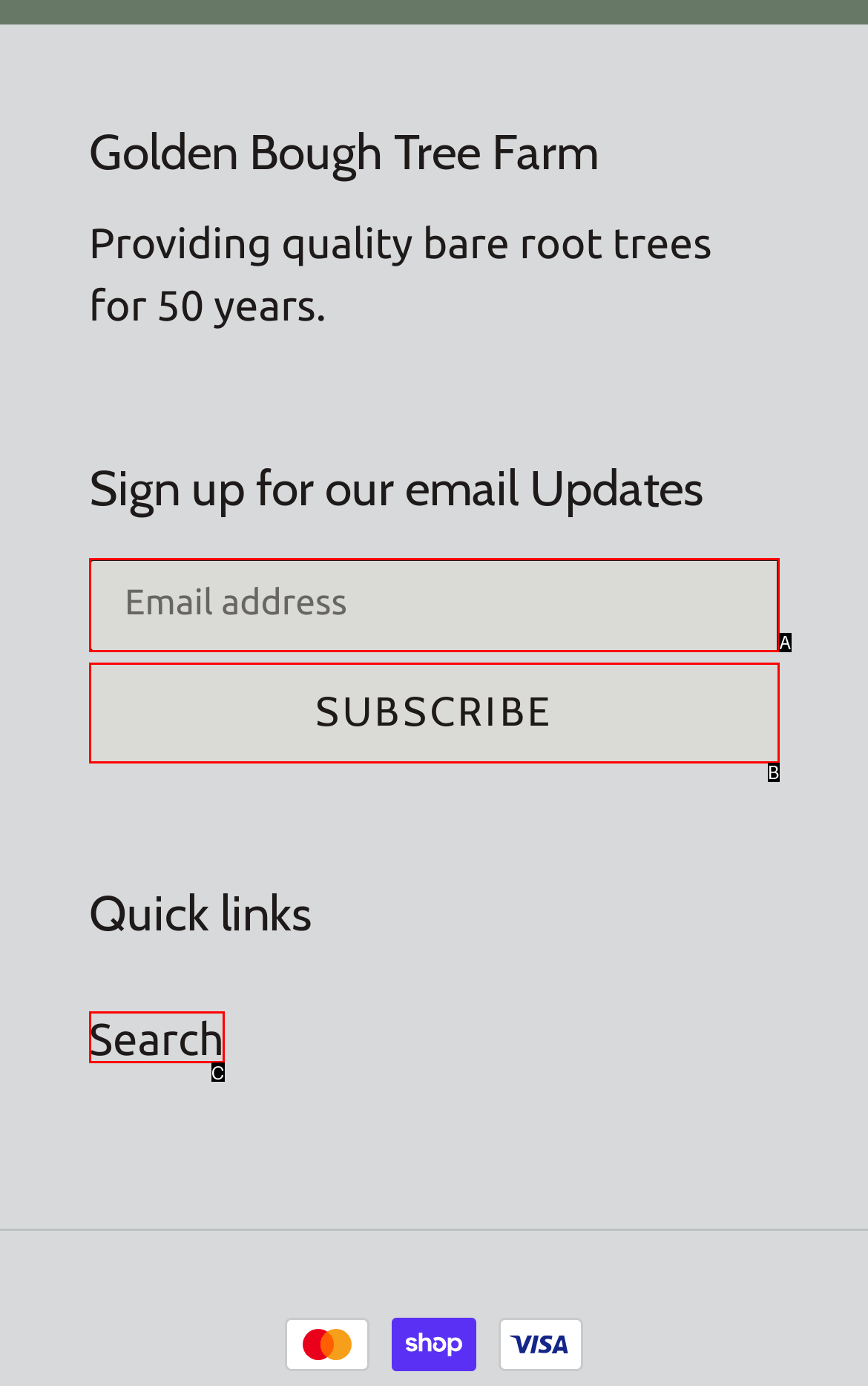From the given choices, determine which HTML element aligns with the description: Subscribe Respond with the letter of the appropriate option.

B